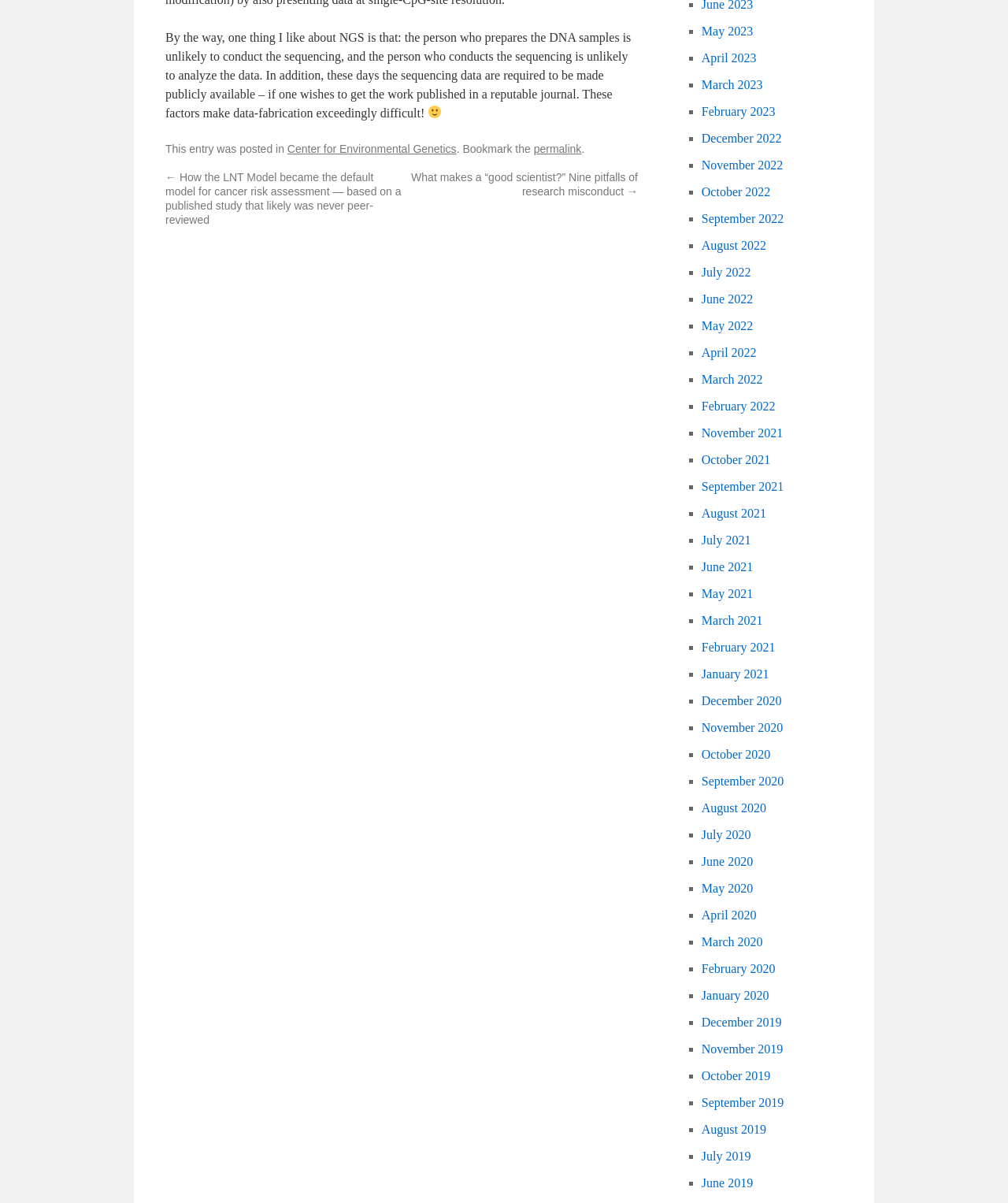Based on the image, provide a detailed and complete answer to the question: 
How many months are listed in the archive?

The archive section lists 24 months, from May 2023 to December 2020, indicating that the blog has been active for at least two years.